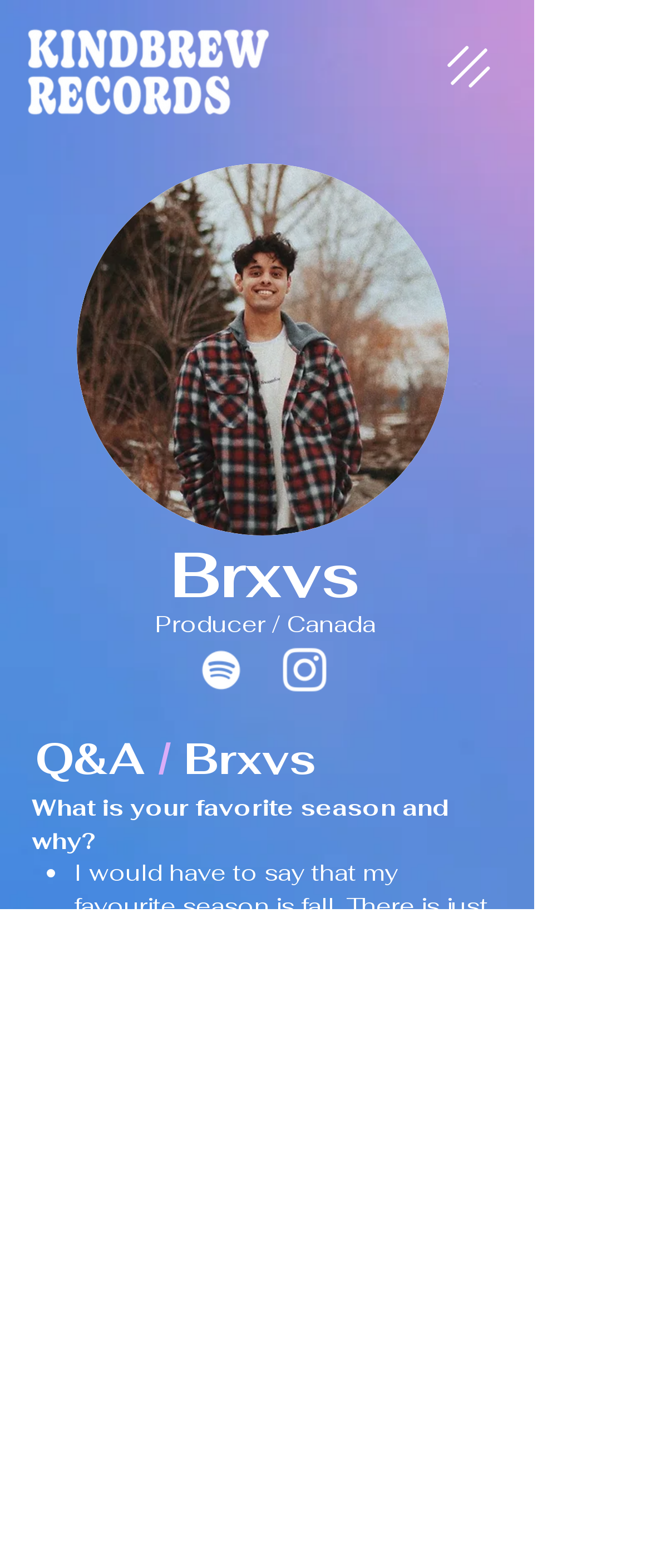What social media platforms are listed in the Social Bar?
Please provide a full and detailed response to the question.

The social media platforms can be found in the list element with the text 'Social Bar' which contains two link elements with the texts 'Spotify' and 'Instagram'.